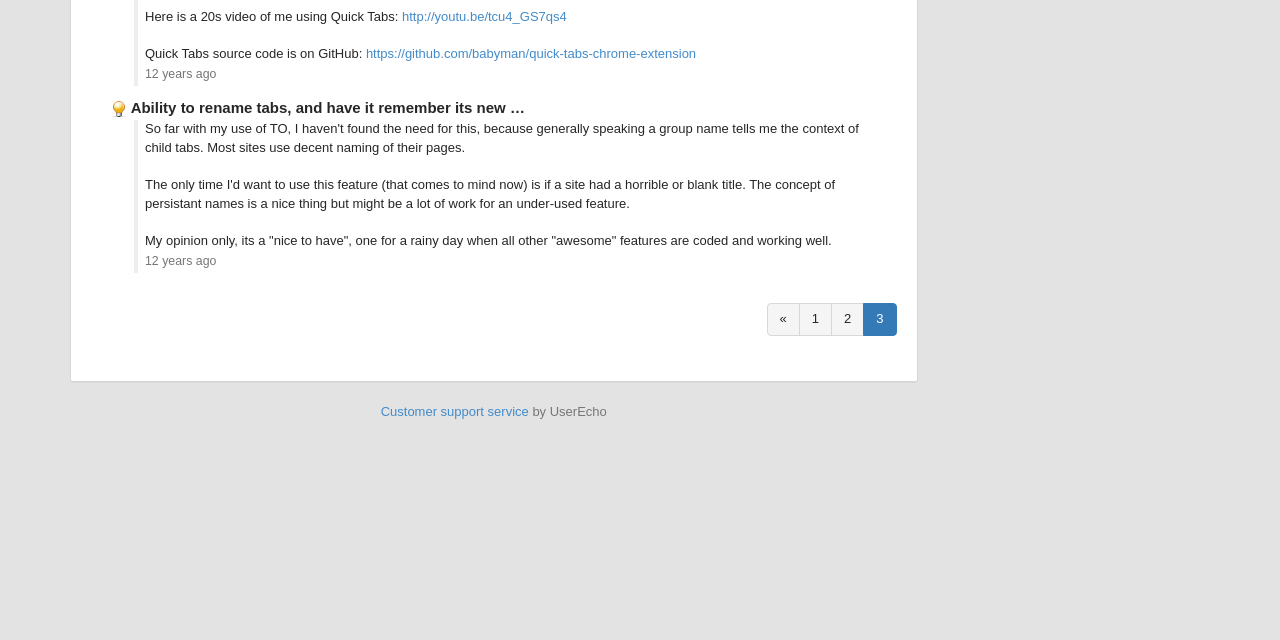Please provide the bounding box coordinates for the UI element as described: "Free Consultation". The coordinates must be four floats between 0 and 1, represented as [left, top, right, bottom].

None